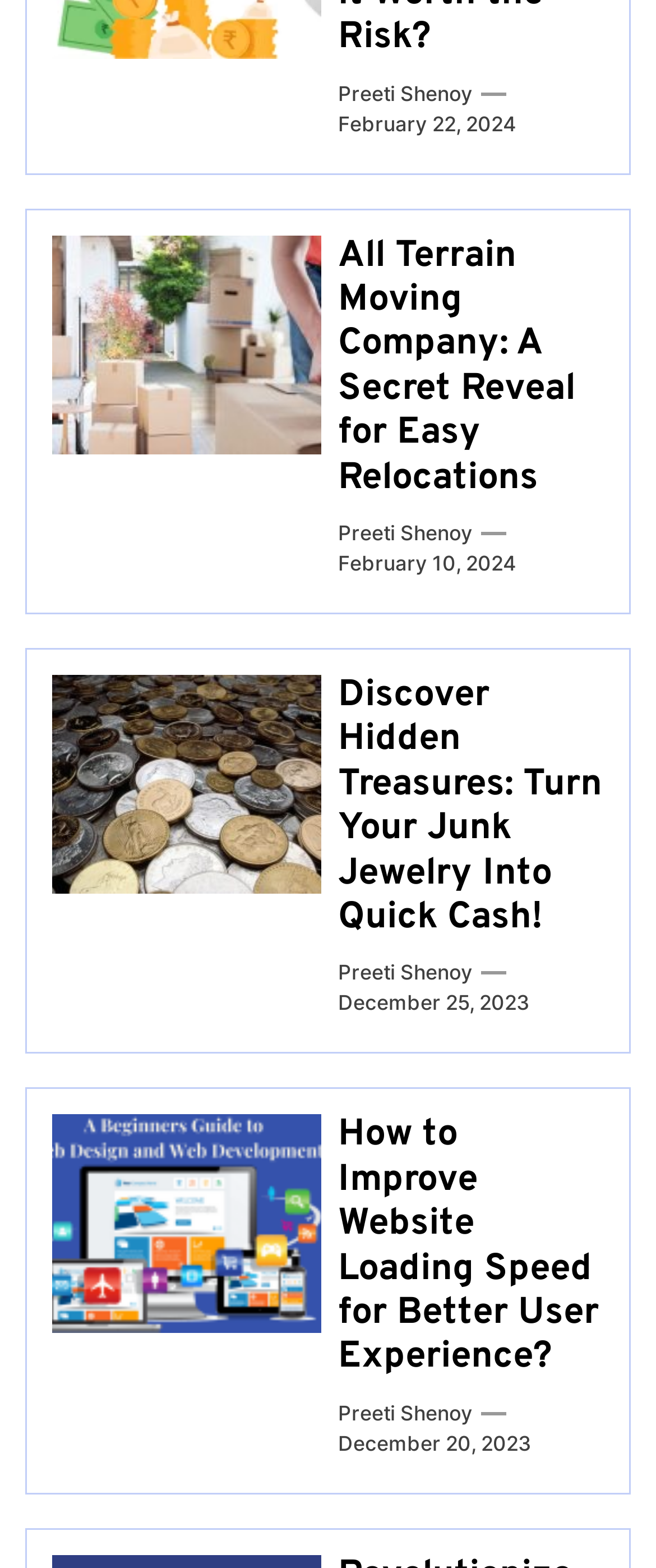Determine the bounding box coordinates of the clickable region to follow the instruction: "Click on the menu icon".

None